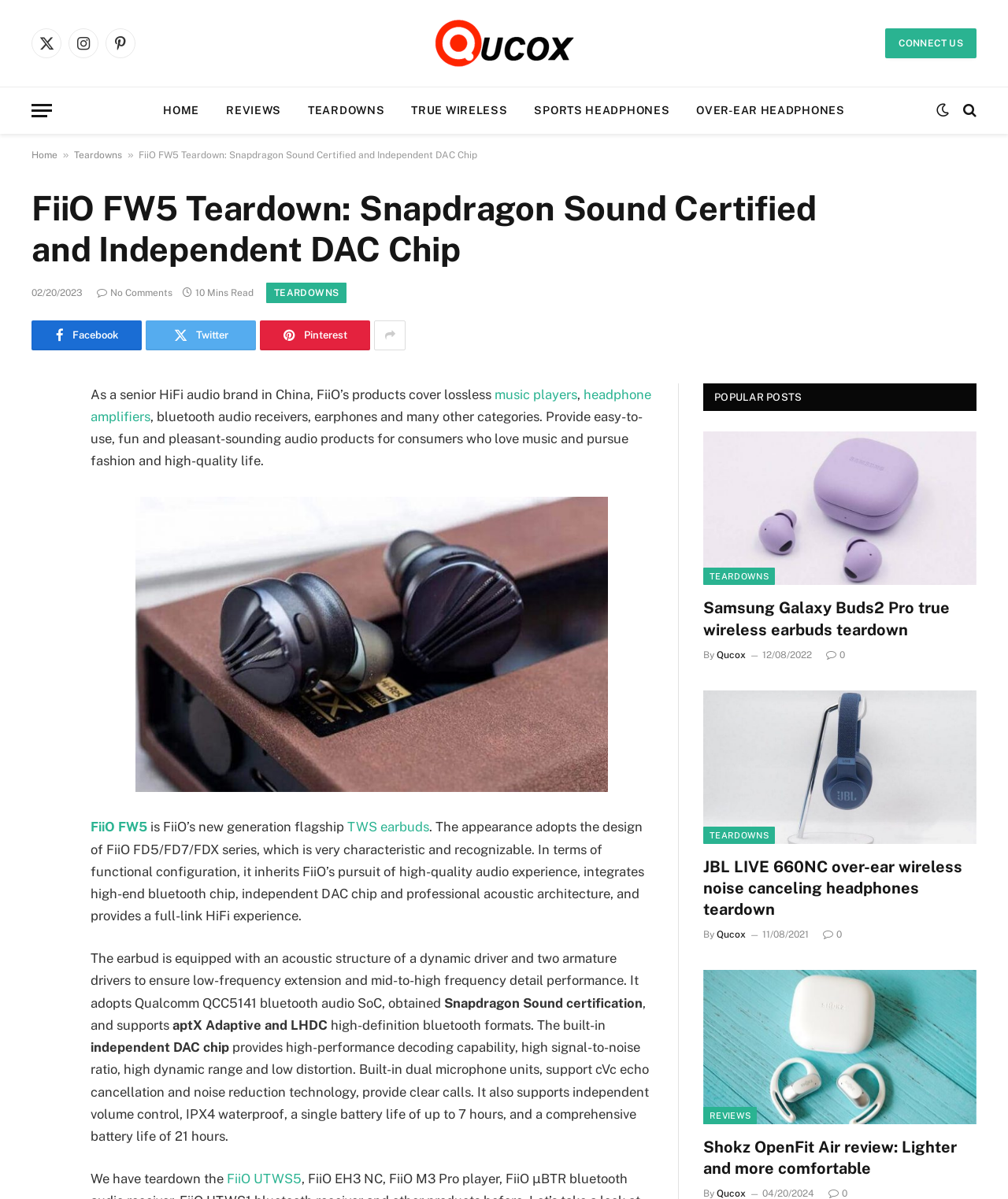Please provide a short answer using a single word or phrase for the question:
What is the type of earbuds reviewed in the webpage?

True Wireless Earphones